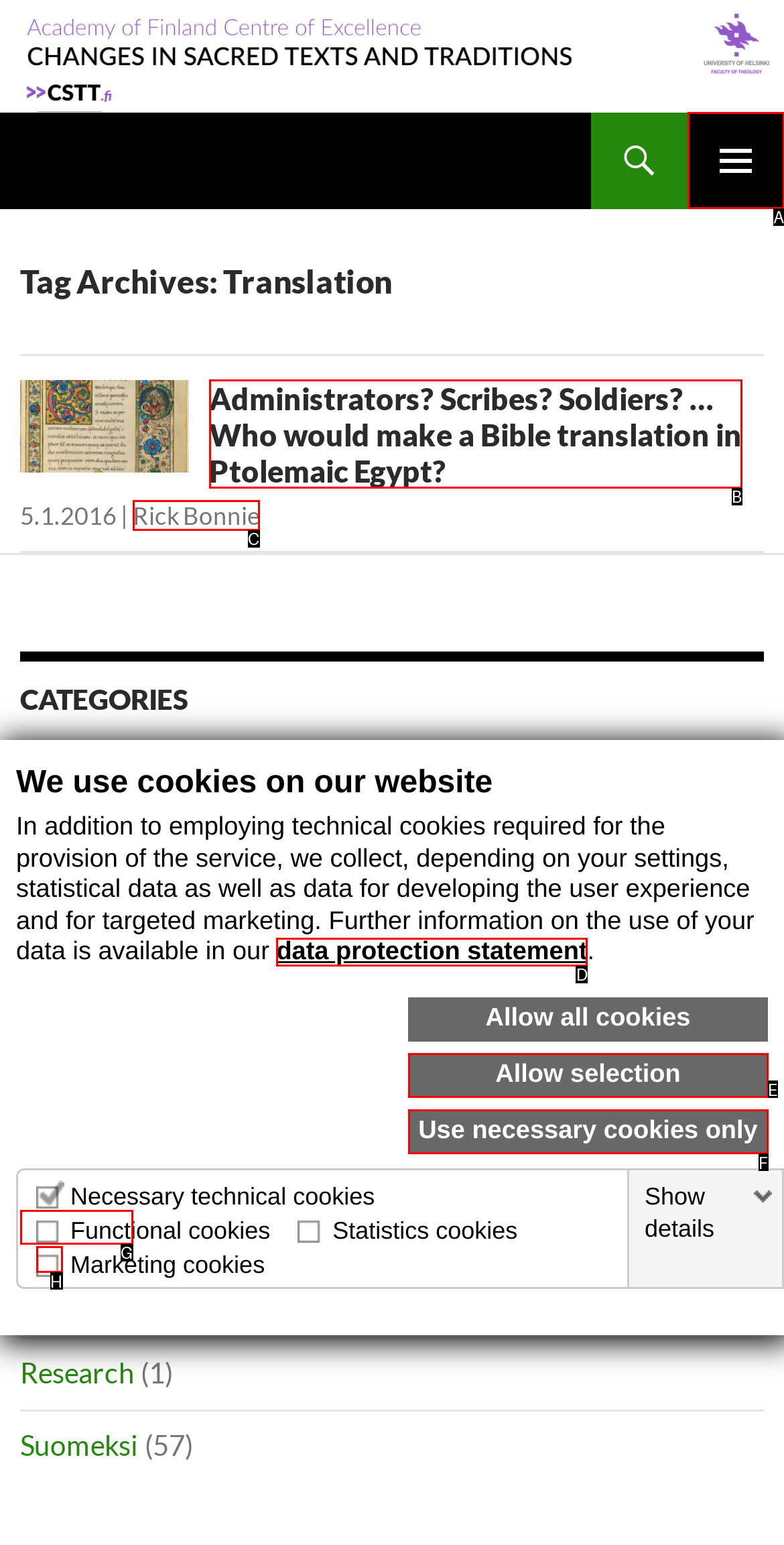Given the description: Open search, identify the HTML element that fits best. Respond with the letter of the correct option from the choices.

None